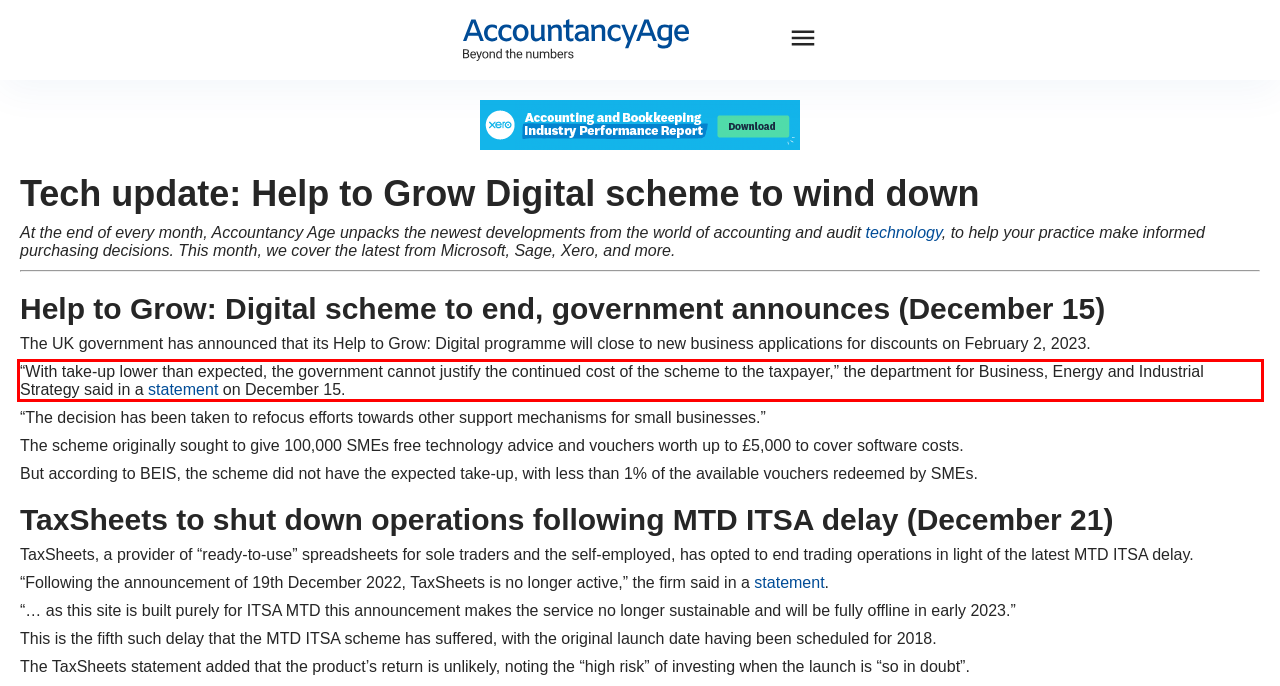Your task is to recognize and extract the text content from the UI element enclosed in the red bounding box on the webpage screenshot.

“With take-up lower than expected, the government cannot justify the continued cost of the scheme to the taxpayer,” the department for Business, Energy and Industrial Strategy said in a statement on December 15.